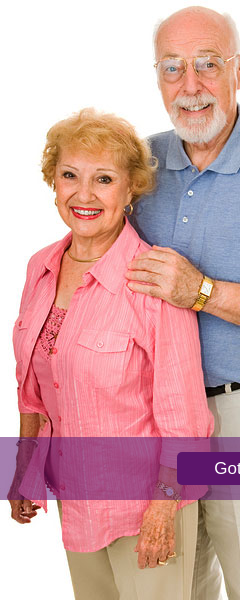Answer the question using only one word or a concise phrase: Where is the man's hand placed?

On the woman's shoulder